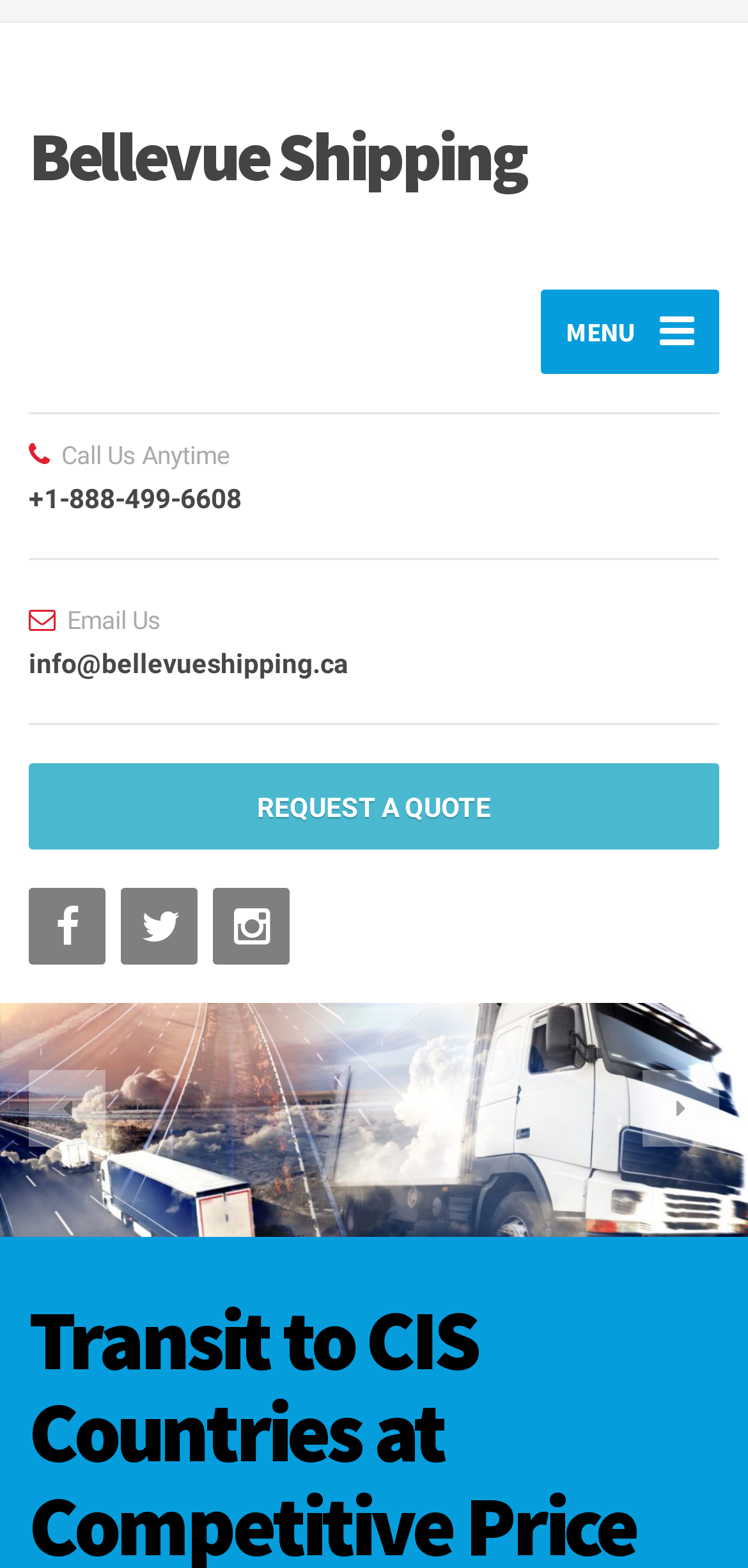Reply to the question with a single word or phrase:
What is the purpose of the button with the icon ''?

Unknown